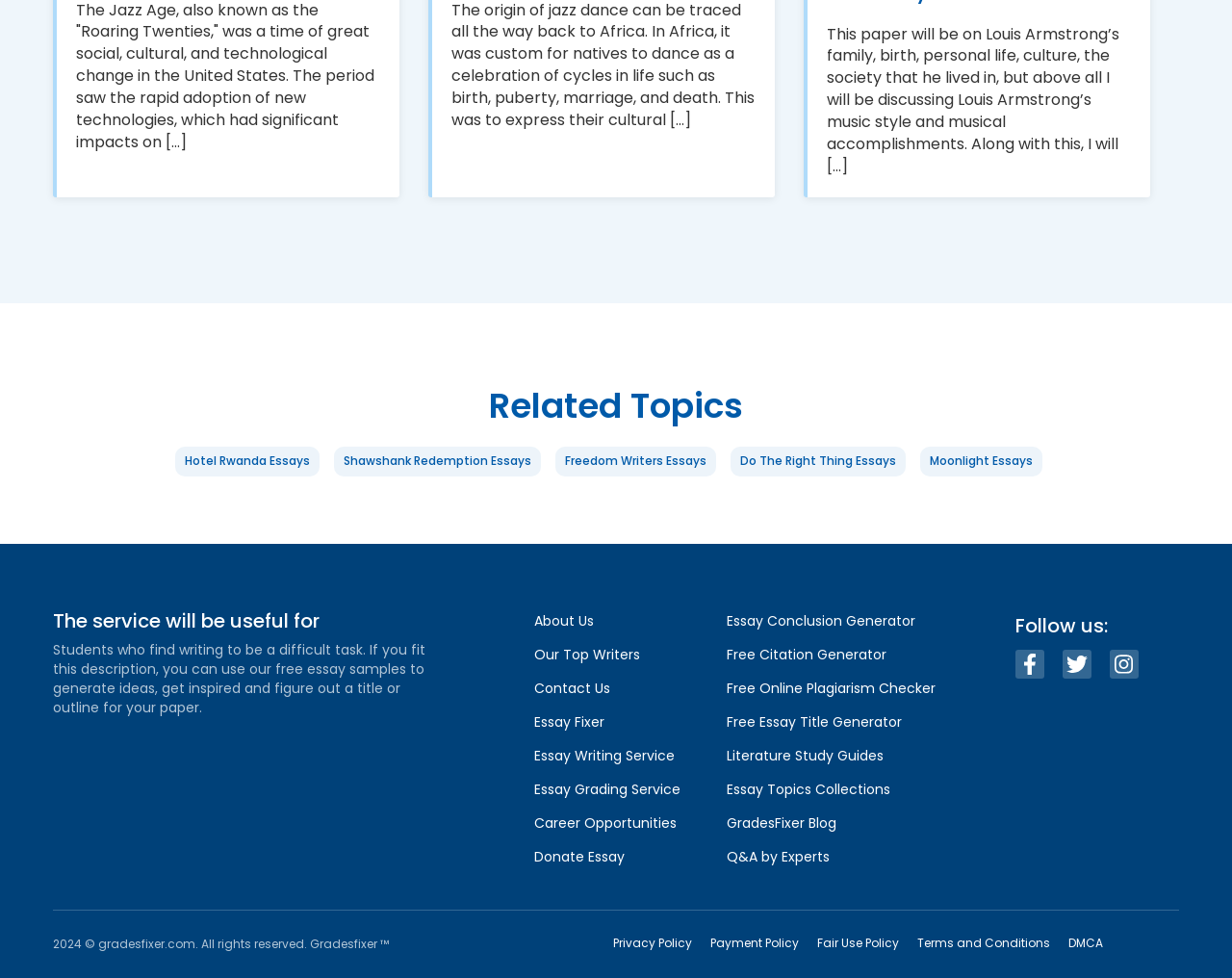Please identify the bounding box coordinates of the region to click in order to complete the given instruction: "Click on the 'Hotel Rwanda Essays' link". The coordinates should be four float numbers between 0 and 1, i.e., [left, top, right, bottom].

[0.142, 0.457, 0.259, 0.487]